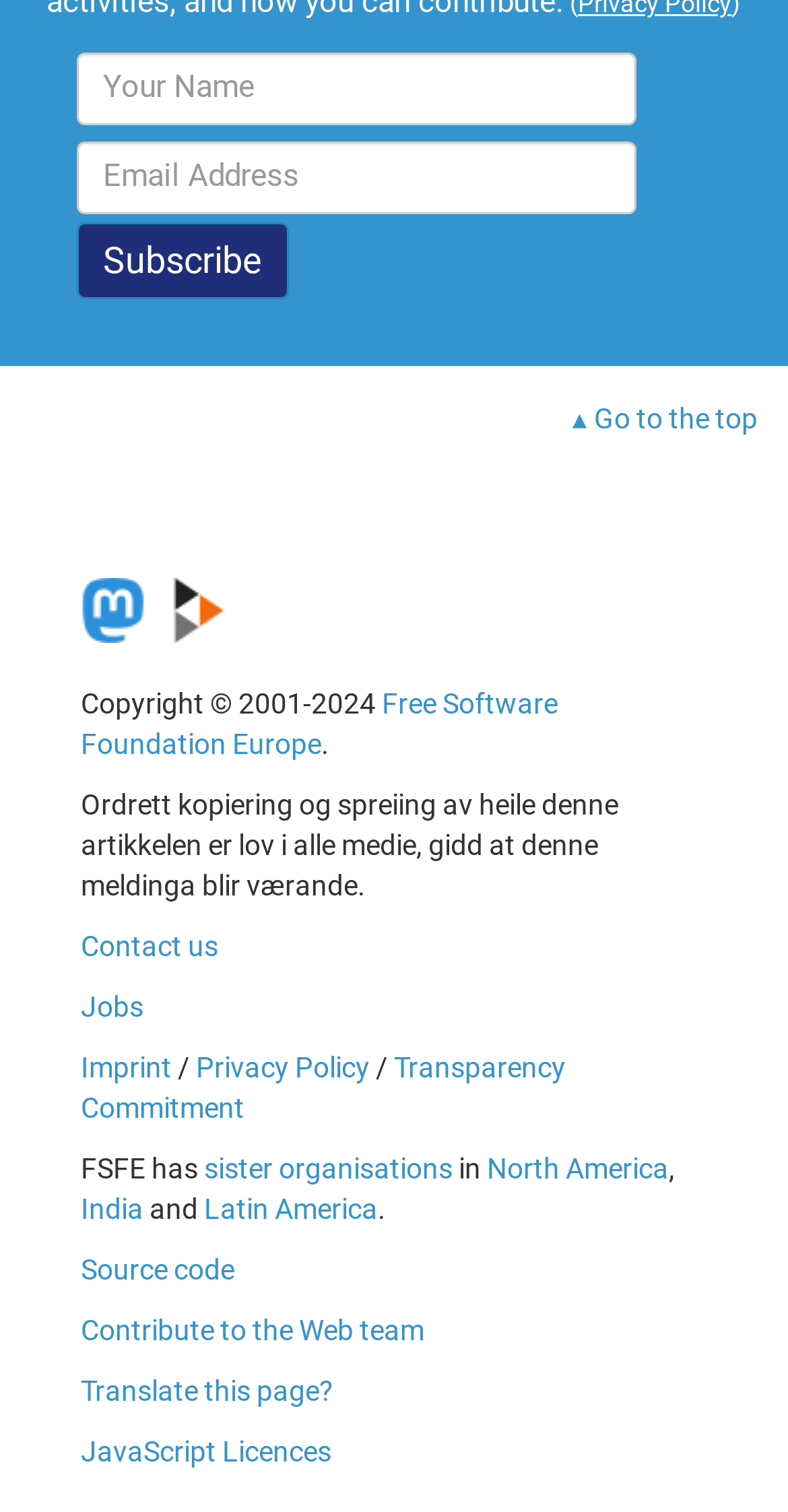Specify the bounding box coordinates of the element's region that should be clicked to achieve the following instruction: "Subscribe to the newsletter". The bounding box coordinates consist of four float numbers between 0 and 1, in the format [left, top, right, bottom].

[0.098, 0.147, 0.367, 0.198]